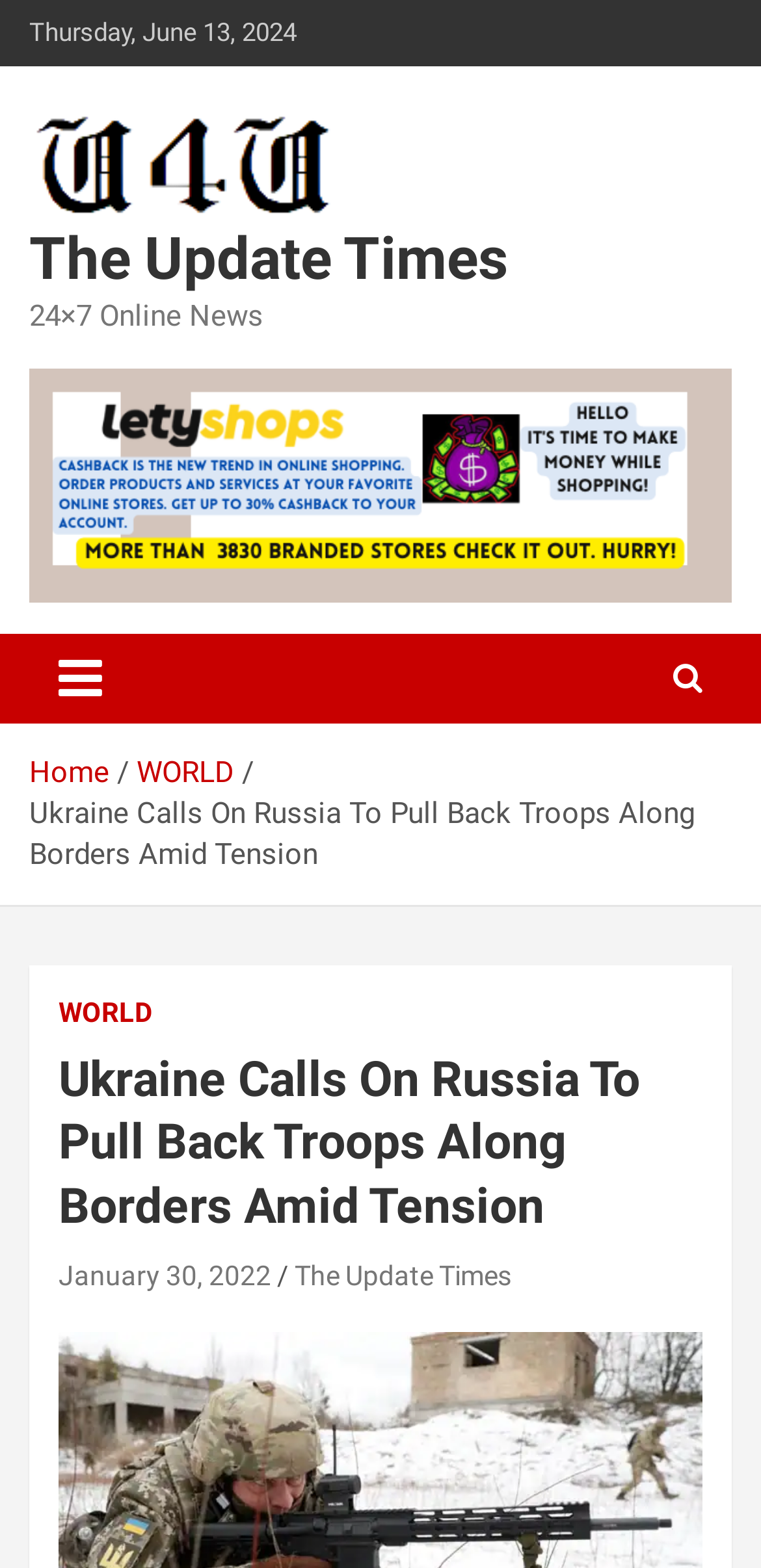Locate the bounding box coordinates of the element that should be clicked to execute the following instruction: "Toggle navigation".

None